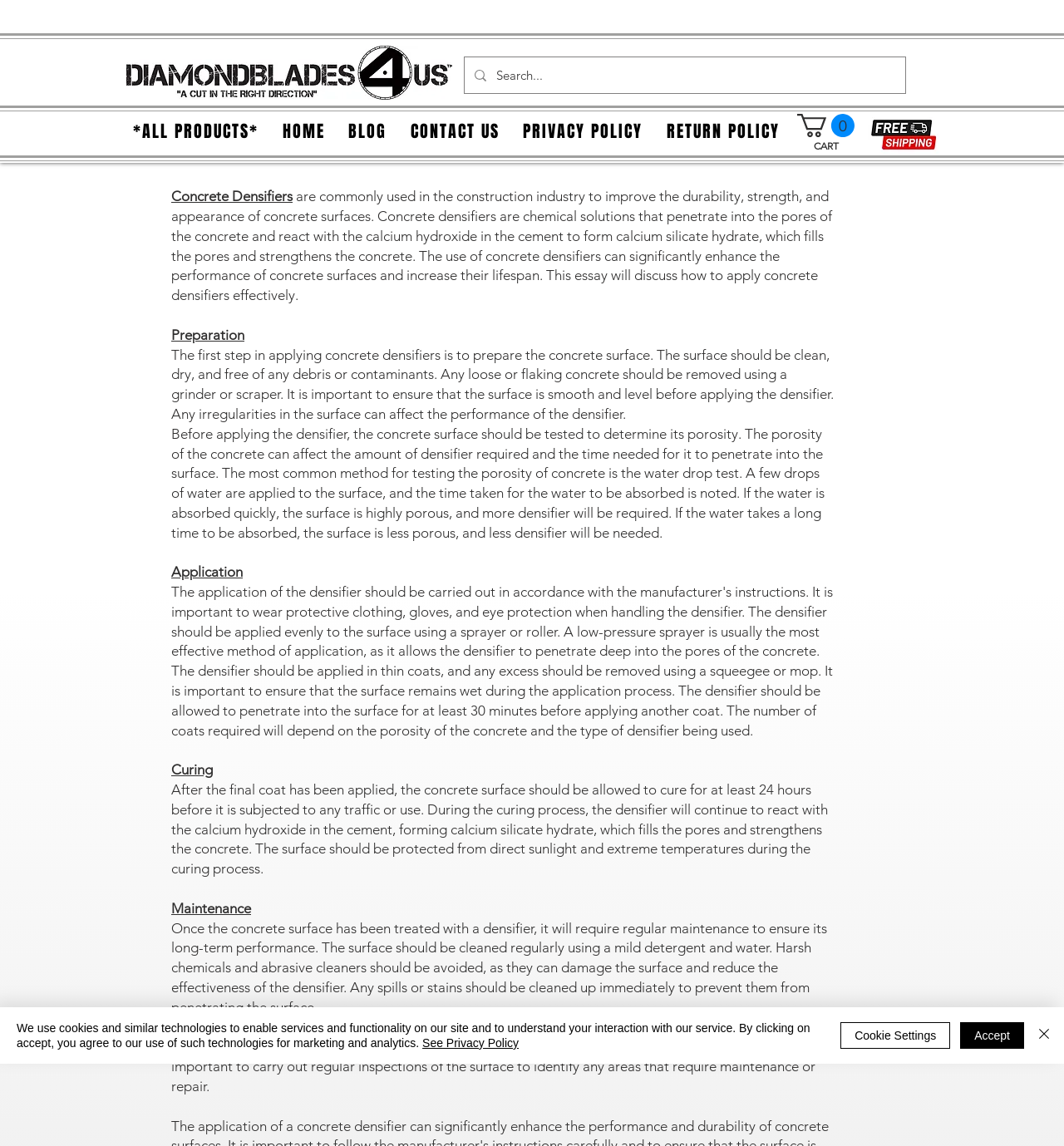Determine the bounding box coordinates for the clickable element required to fulfill the instruction: "go to home page". Provide the coordinates as four float numbers between 0 and 1, i.e., [left, top, right, bottom].

None